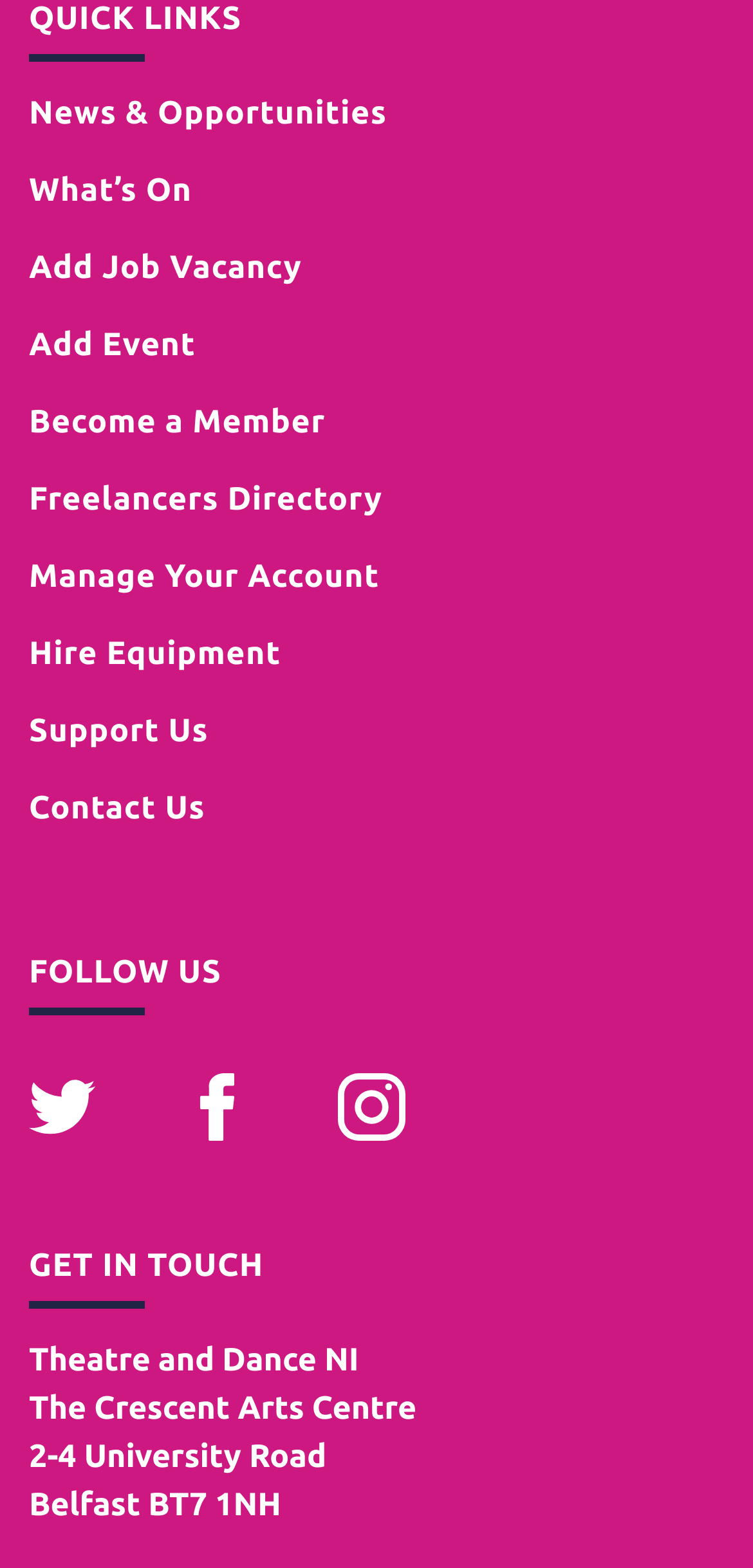Please provide a brief answer to the following inquiry using a single word or phrase:
What social media platforms can you follow the organization on?

Twitter, Facebook, Instagram